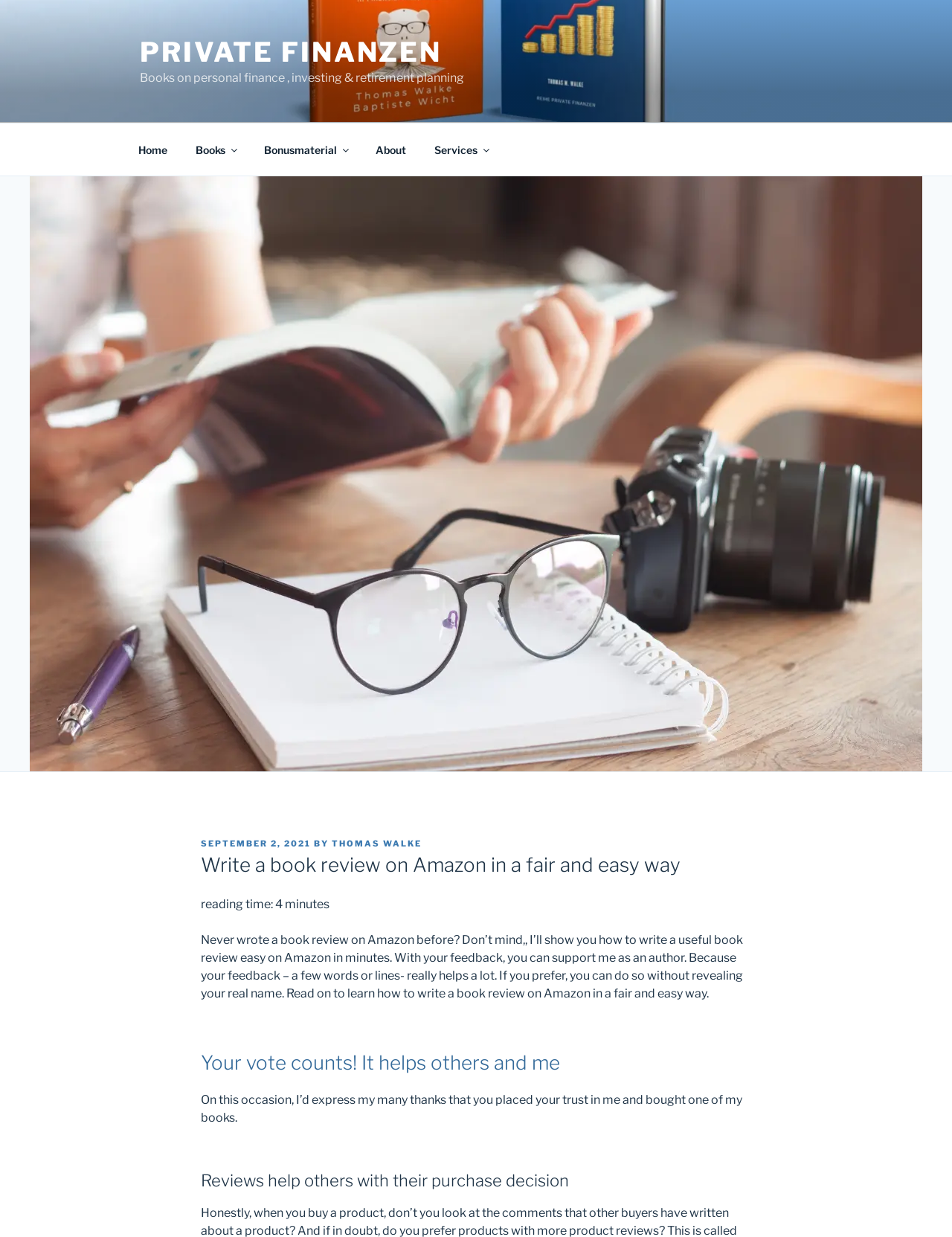With reference to the image, please provide a detailed answer to the following question: Who is the author of the book?

I found the author's name by looking at the text content below the image, where it says 'Posted on September 2, 2021 by Thomas Walke'. This suggests that Thomas Walke is the author of the book.